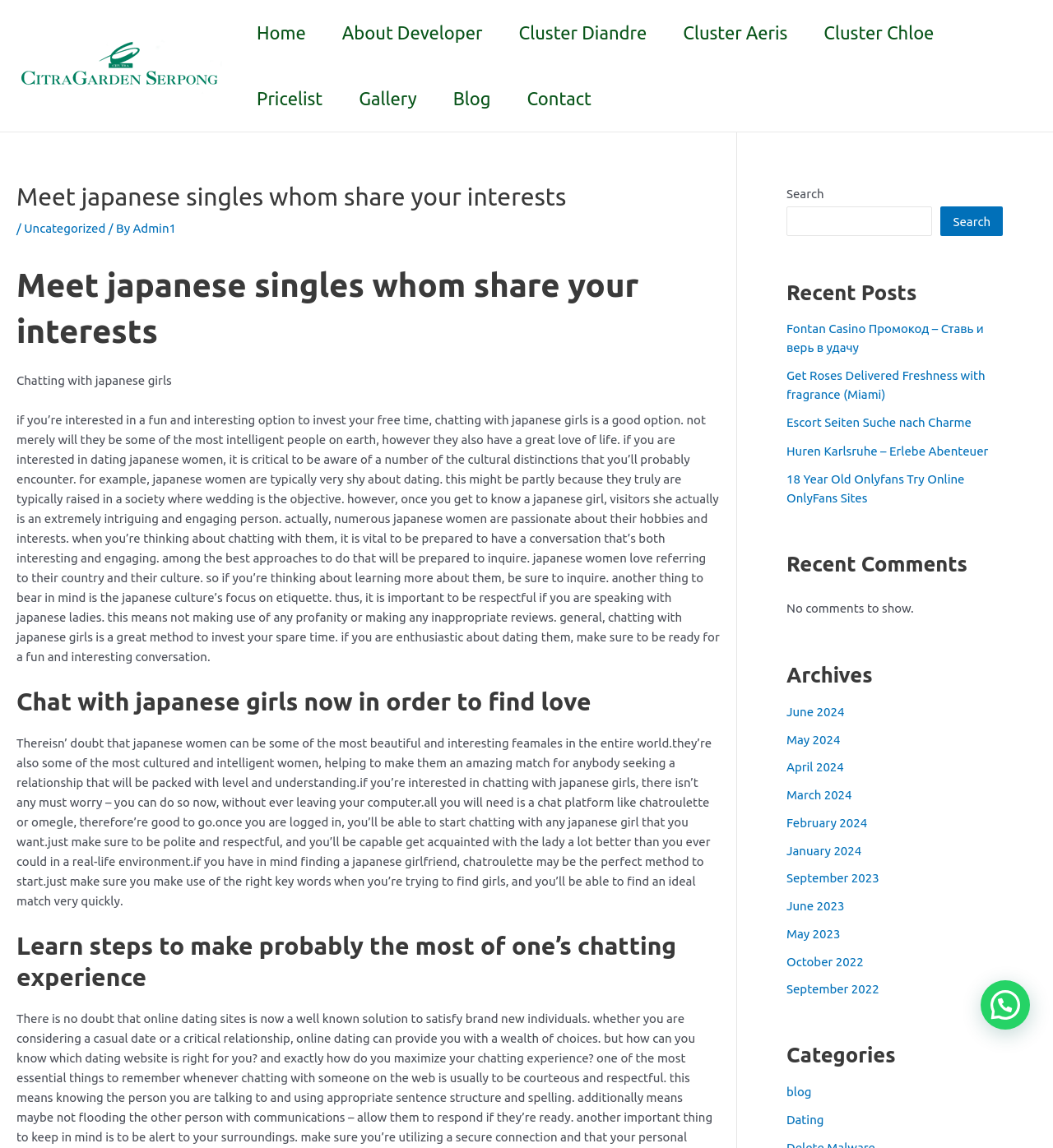Pinpoint the bounding box coordinates of the area that should be clicked to complete the following instruction: "Go to Home page". The coordinates must be given as four float numbers between 0 and 1, i.e., [left, top, right, bottom].

None